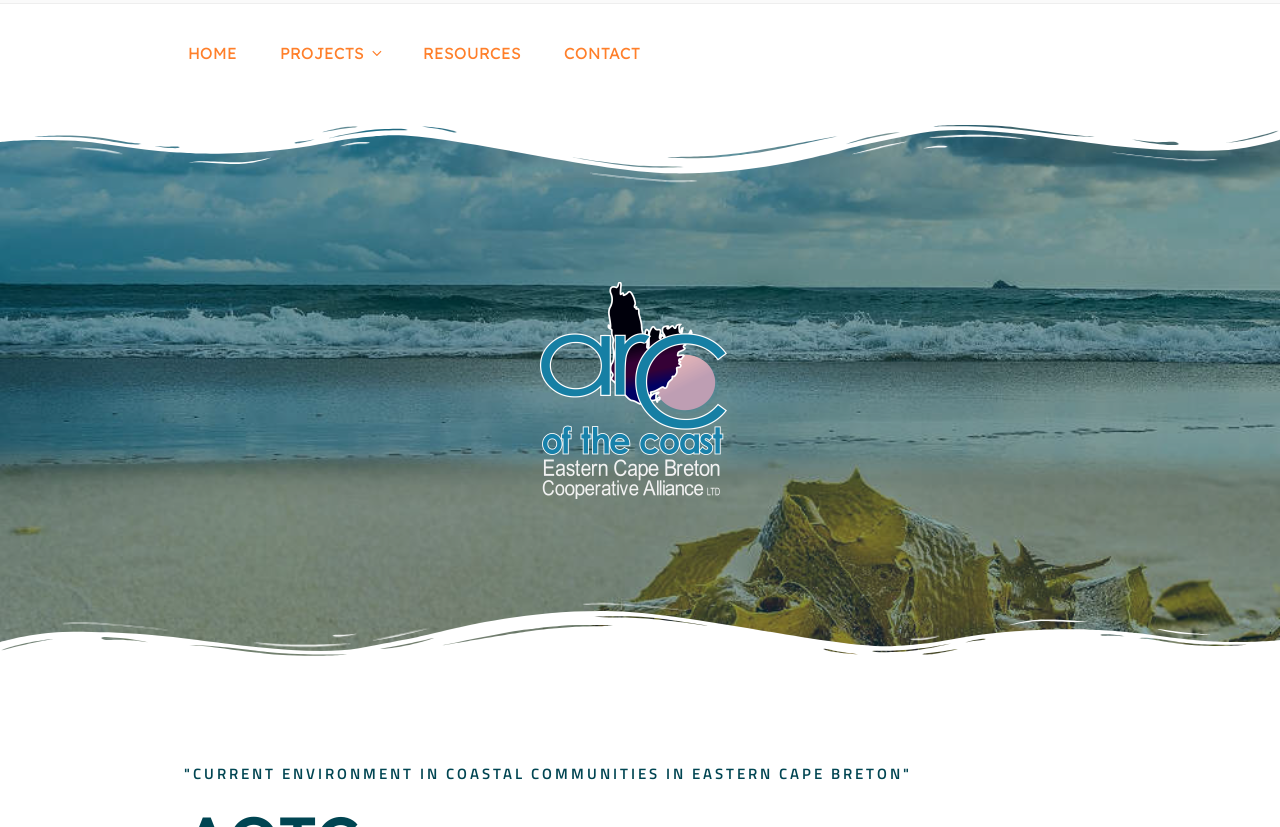How many menu items are in the top menu?
Using the image as a reference, give an elaborate response to the question.

I counted the number of link elements inside the navigation element with the description 'Top Menu' and found 4 links: 'HOME', 'PROJECTS', 'RESOURCES', and 'CONTACT'.